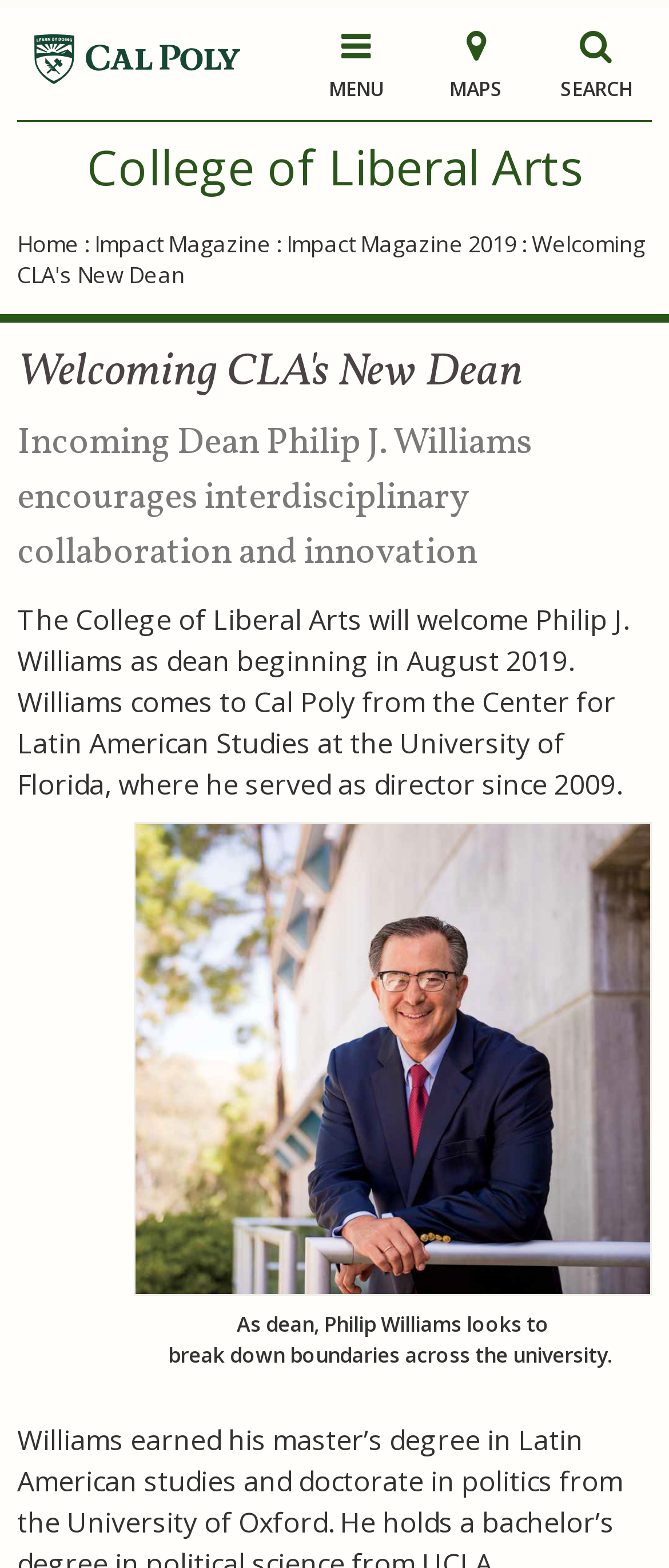What is the theme of Philip J. Williams' approach as dean?
Please provide a comprehensive answer to the question based on the webpage screenshot.

I found the answer by reading the text on the webpage, which states 'Incoming Dean Philip J. Williams encourages interdisciplinary collaboration and innovation'.